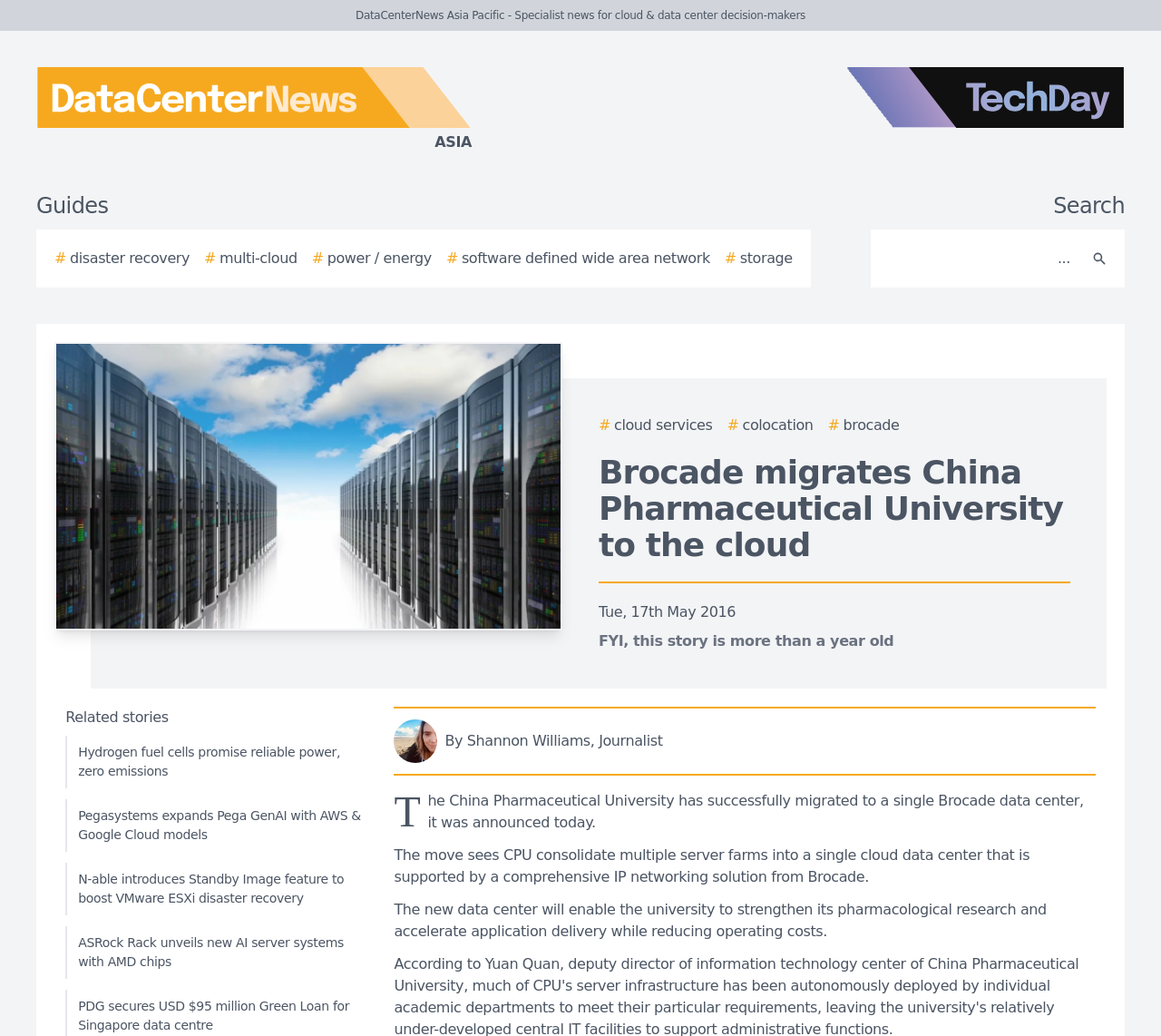What is the date of the article?
Look at the image and respond with a one-word or short phrase answer.

Tue, 17th May 2016